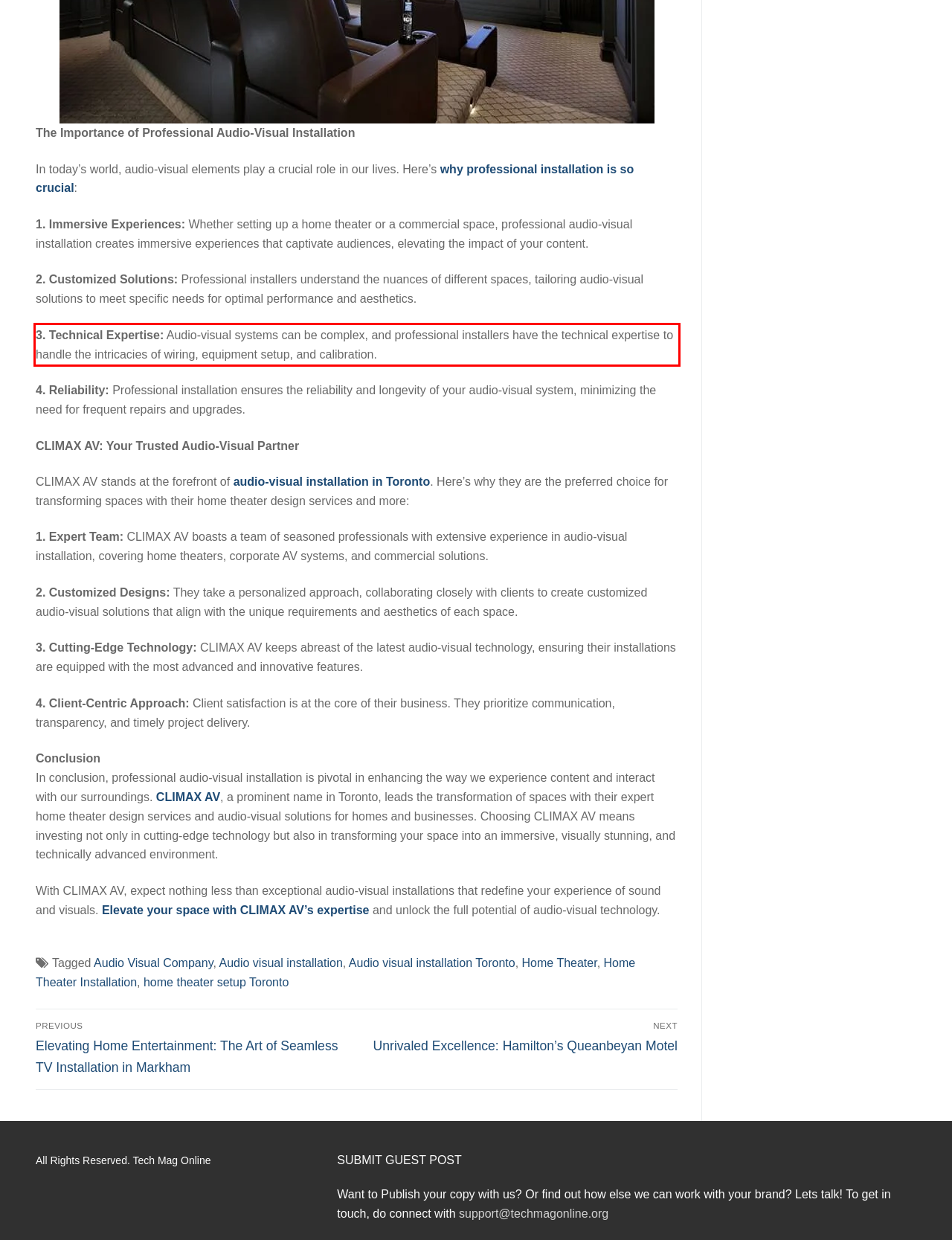Examine the screenshot of the webpage, locate the red bounding box, and generate the text contained within it.

3. Technical Expertise: Audio-visual systems can be complex, and professional installers have the technical expertise to handle the intricacies of wiring, equipment setup, and calibration.